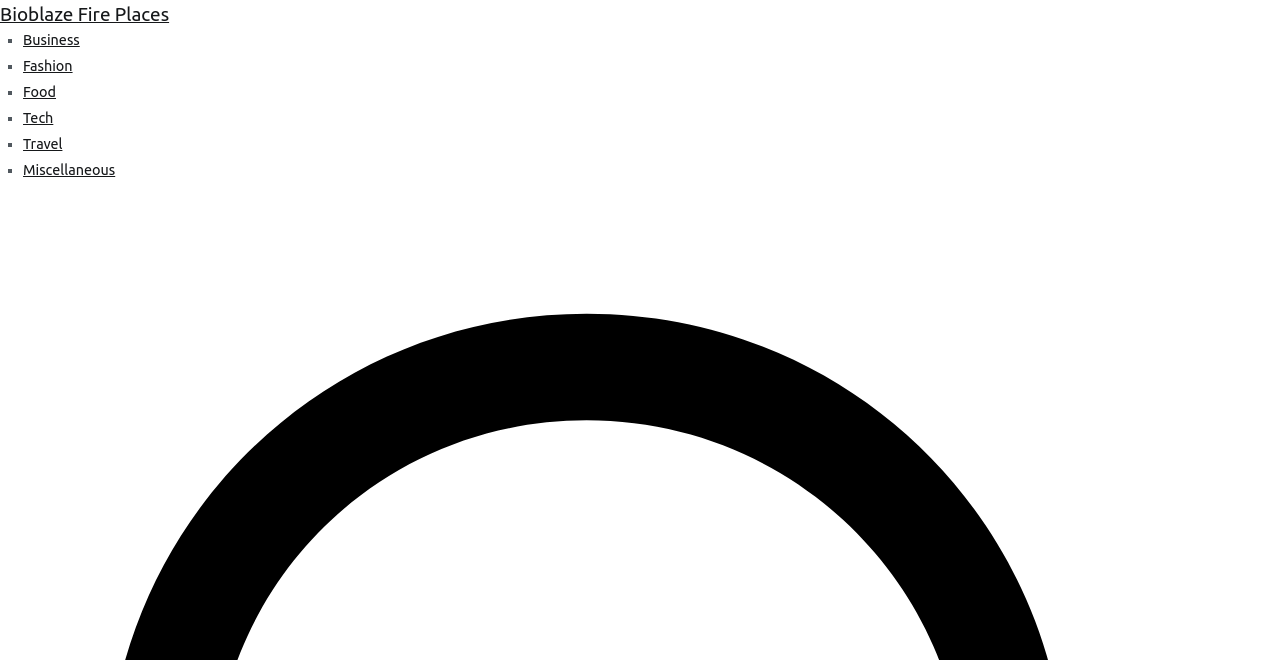How many categories are listed?
Refer to the image and provide a concise answer in one word or phrase.

6